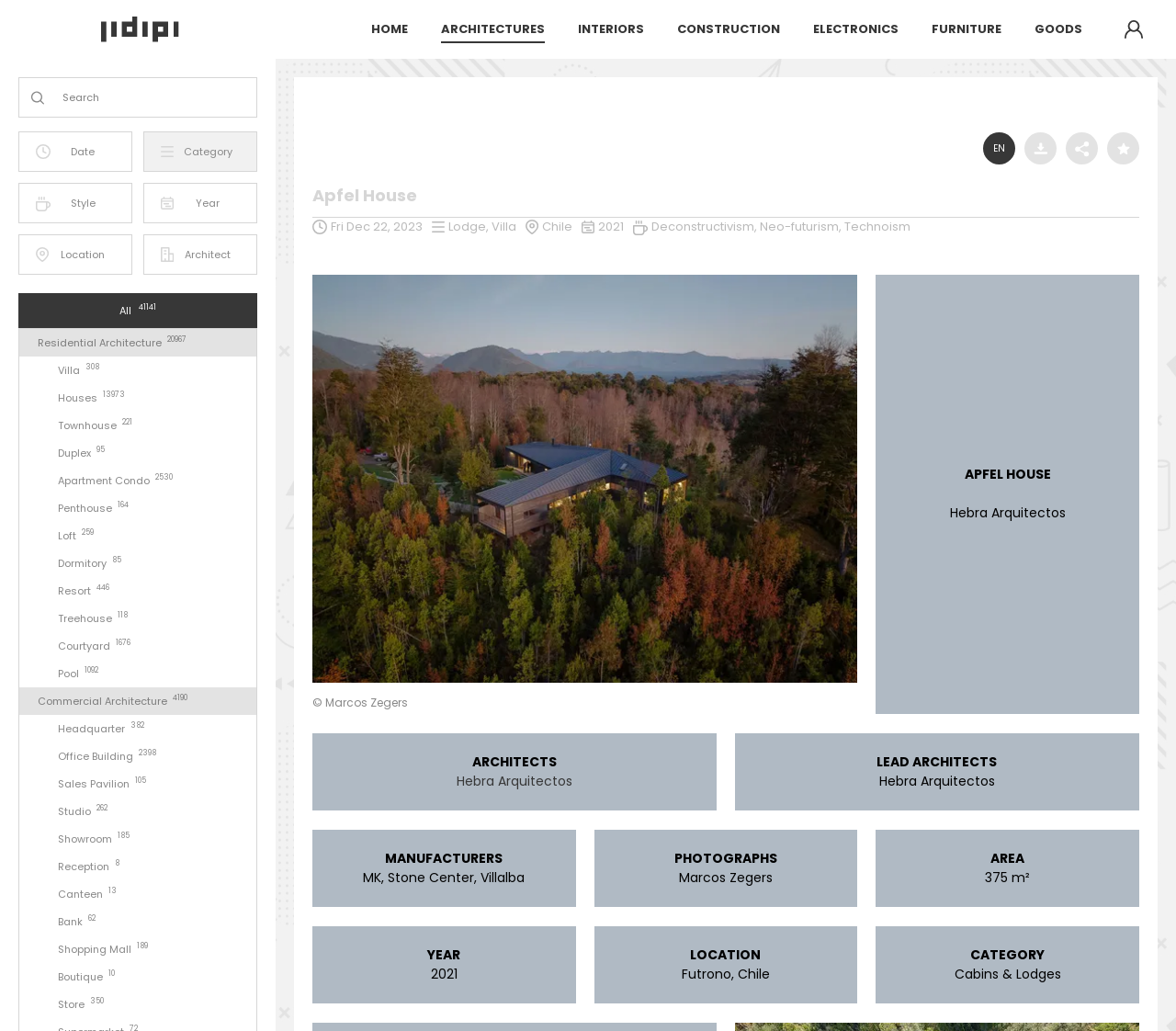Summarize the contents and layout of the webpage in detail.

The webpage appears to be a portfolio or project showcase for an architecture firm, Apfel House. At the top, there is a navigation menu with links to different sections, including HOME, ARCHITECTURES, INTERIORS, CONSTRUCTION, ELECTRONICS, FURNITURE, and GOODS. To the right of the navigation menu, there is an avatar image and a language selection dropdown.

Below the navigation menu, there is a large heading that reads "Apfel House" and an image beside it. Underneath, there is a series of links and images that appear to be related to a specific project, including dates, locations, and architectural styles.

The main content of the page is a figure with a large image of a building, accompanied by a caption that reads "© Marcos Zegers". Below the image, there is a heading that reads "APFEL HOUSE" and several blocks of text that provide information about the project, including the architects, manufacturers, photographs, area, year, location, and category.

To the right of the main content, there is a sidebar with several sections, including a search bar, a combobox, and a tablist with options for filtering by date, category, style, year, location, and architect. Below the tablist, there are several links to related projects or categories.

At the bottom of the page, there are several more links to projects or categories, including Residential Architecture, Villa, Houses, Townhouse, Duplex, Apartment Condo, and Penthouse.